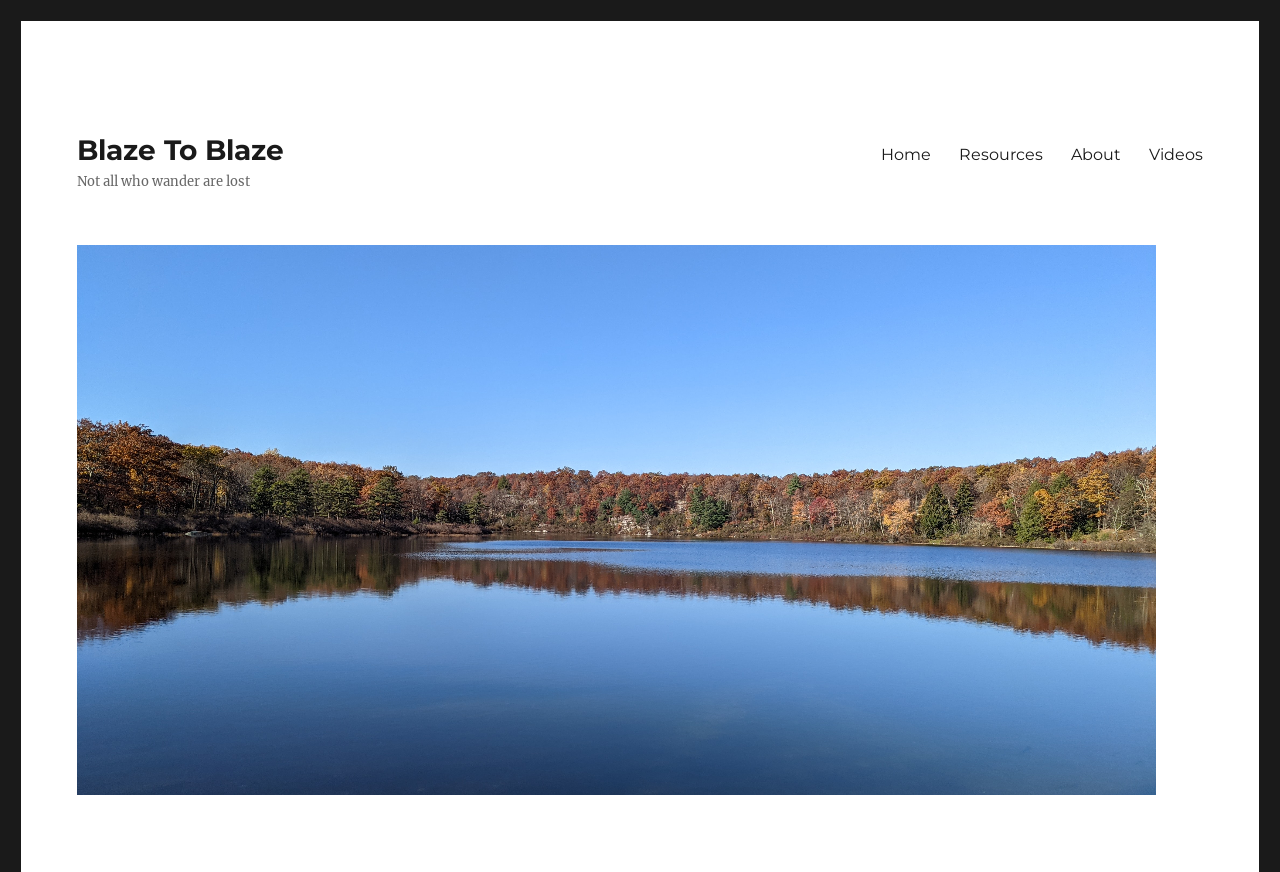How many navigation elements are on the page?
Refer to the image and answer the question using a single word or phrase.

1